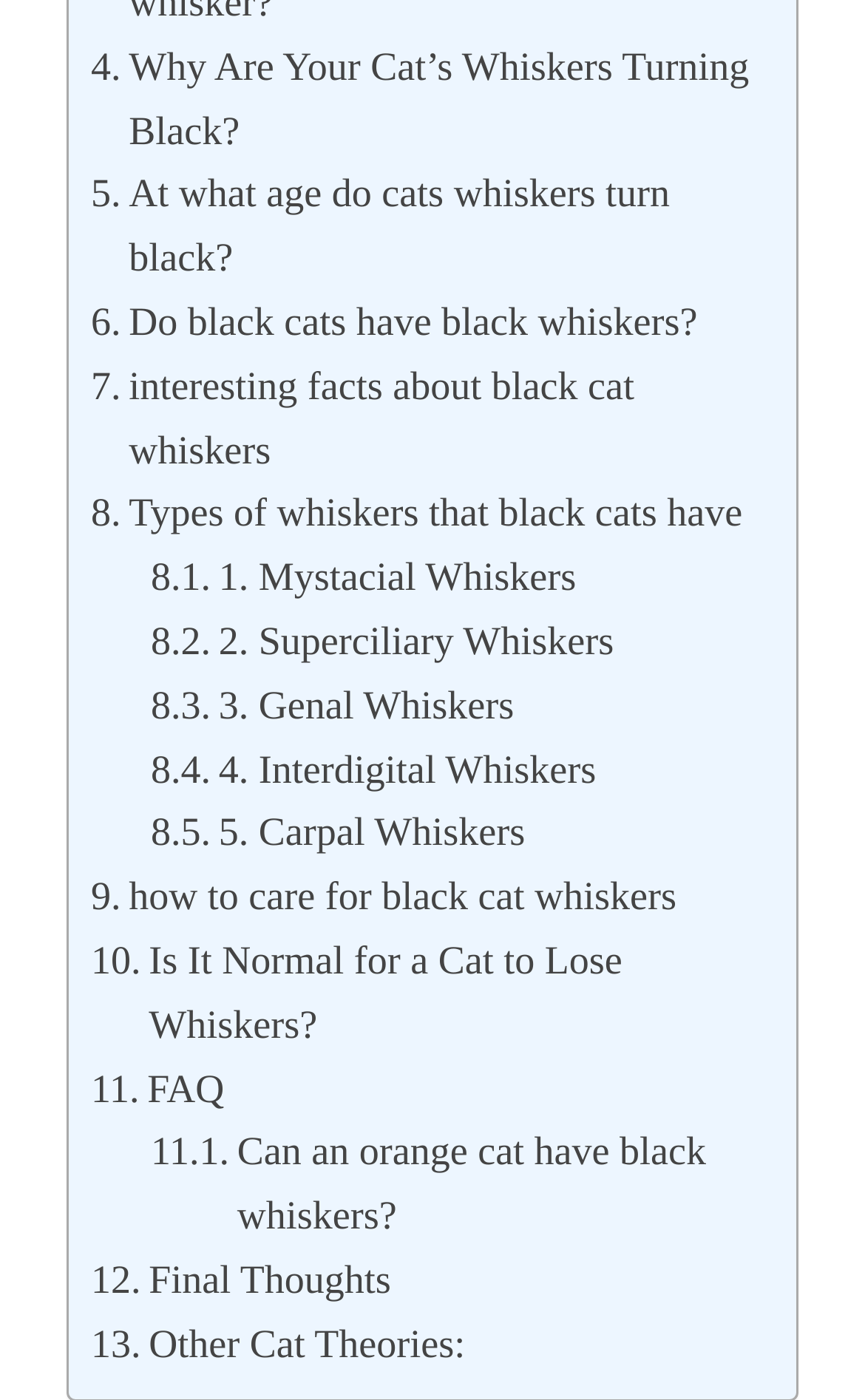Look at the image and write a detailed answer to the question: 
Is there a section for frequently asked questions on the webpage?

There is a link labeled 'FAQ' on the webpage, which suggests that it is a section for frequently asked questions.